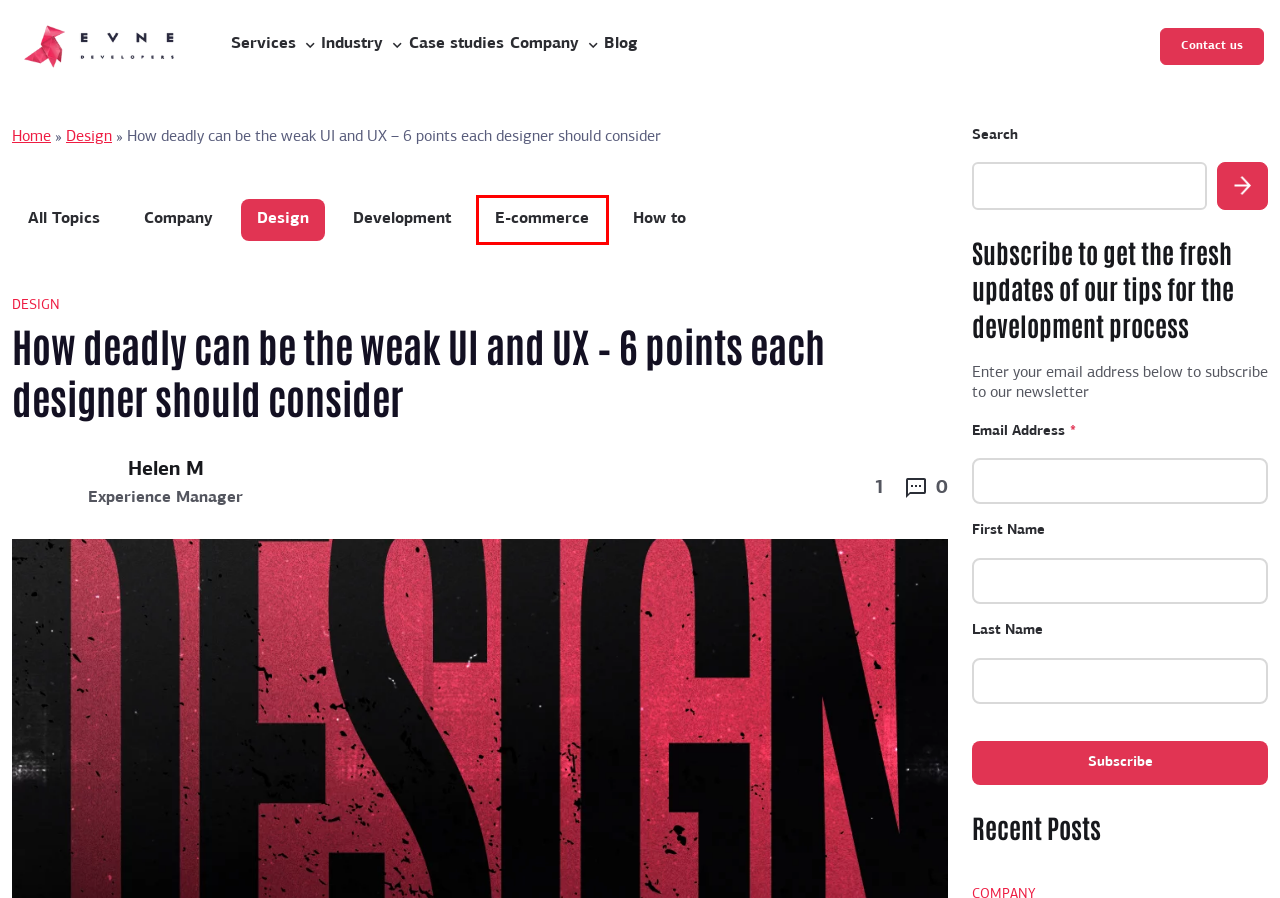Examine the webpage screenshot and identify the UI element enclosed in the red bounding box. Pick the webpage description that most accurately matches the new webpage after clicking the selected element. Here are the candidates:
A. Blog - evnedev
B. Learn more about the cases of EVNE Developers
C. EVNE Developers » Software Product Development Company – EVNE Developers
D. Development » Software Product Development Company – EVNE Developers
E. E-commerce » Software Product Development Company – EVNE Developers
F. How to » Software Product Development Company – EVNE Developers
G. Software Product Development Company – EVNE Developers
H. Design » Software Product Development Company – EVNE Developers

E